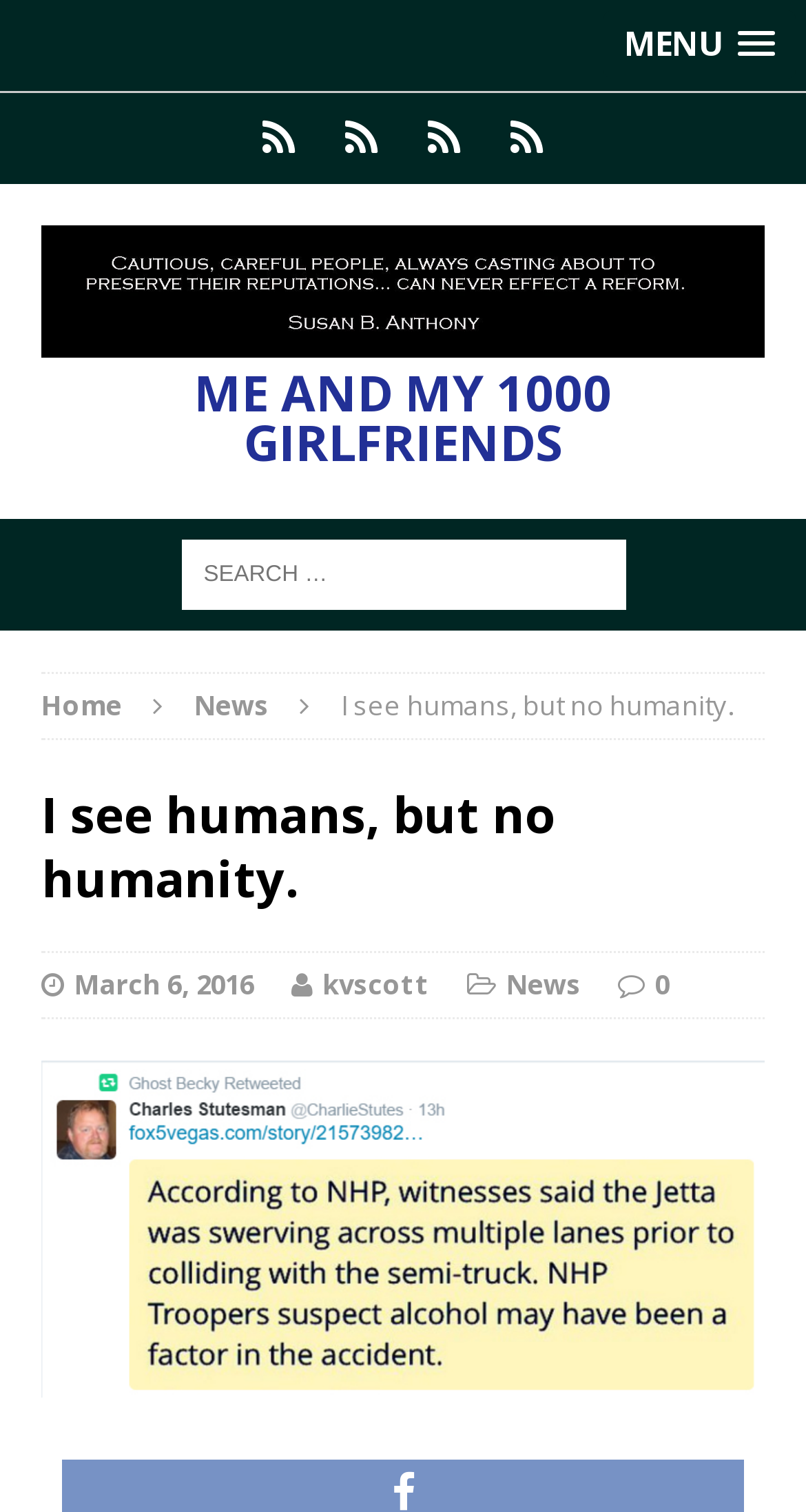What is the quote displayed on the page?
Please respond to the question with as much detail as possible.

I found the quote by looking at the text displayed on the page, which is 'I see humans, but no humanity.' It seems to be a quote or a phrase that is being highlighted on the page.